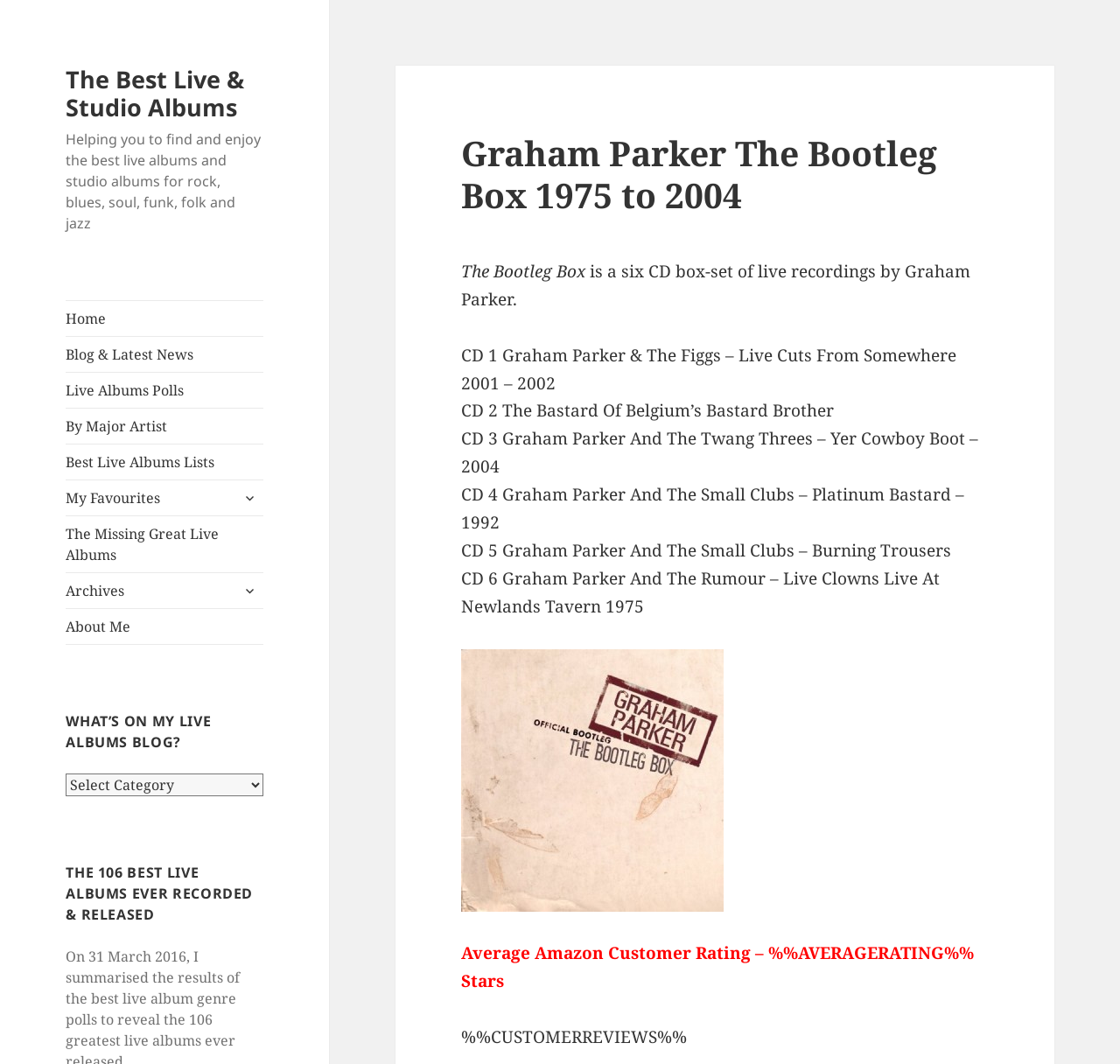Provide the text content of the webpage's main heading.

Graham Parker The Bootleg Box 1975 to 2004